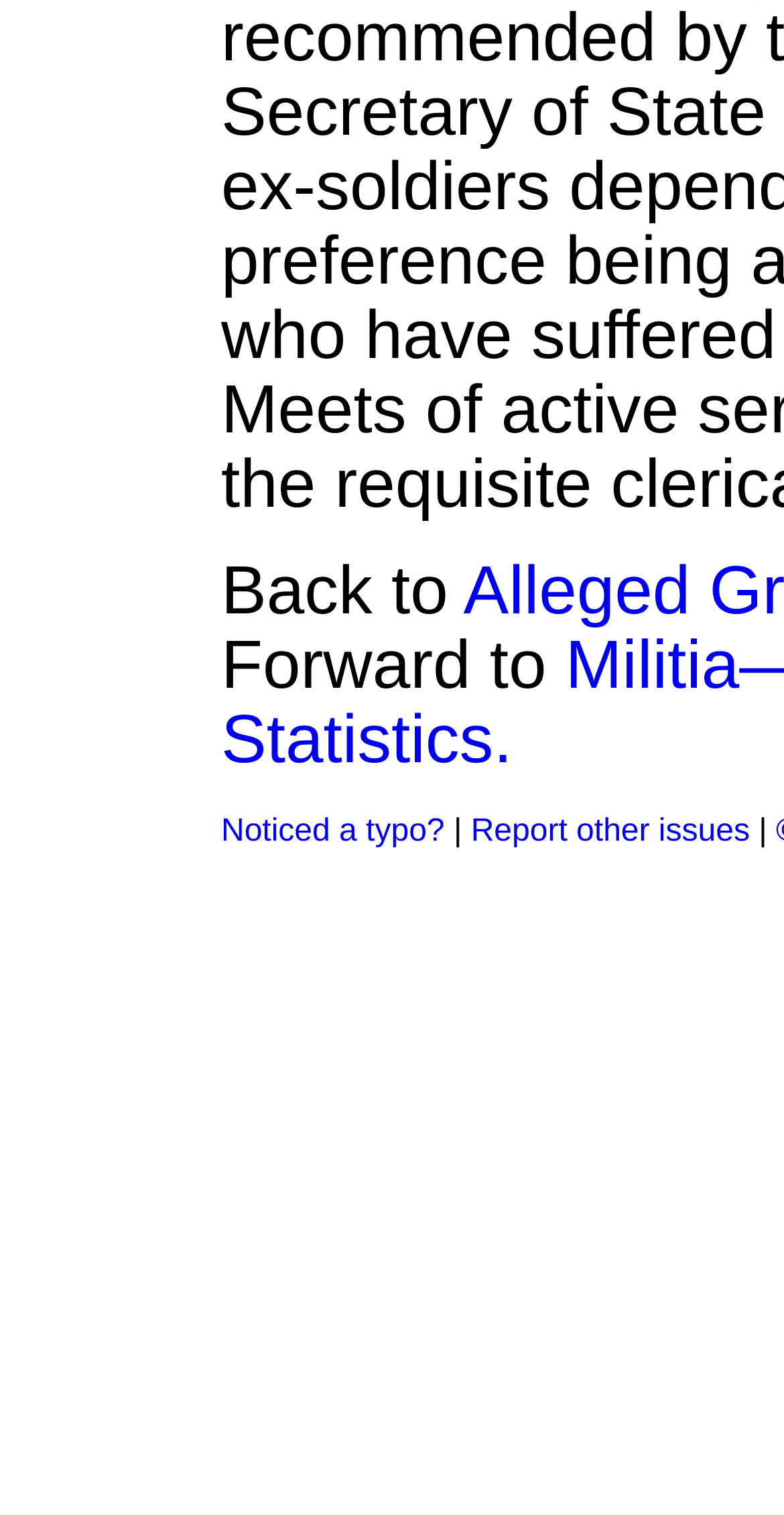Identify the bounding box of the UI component described as: "Report other issues".

[0.601, 0.538, 0.956, 0.561]